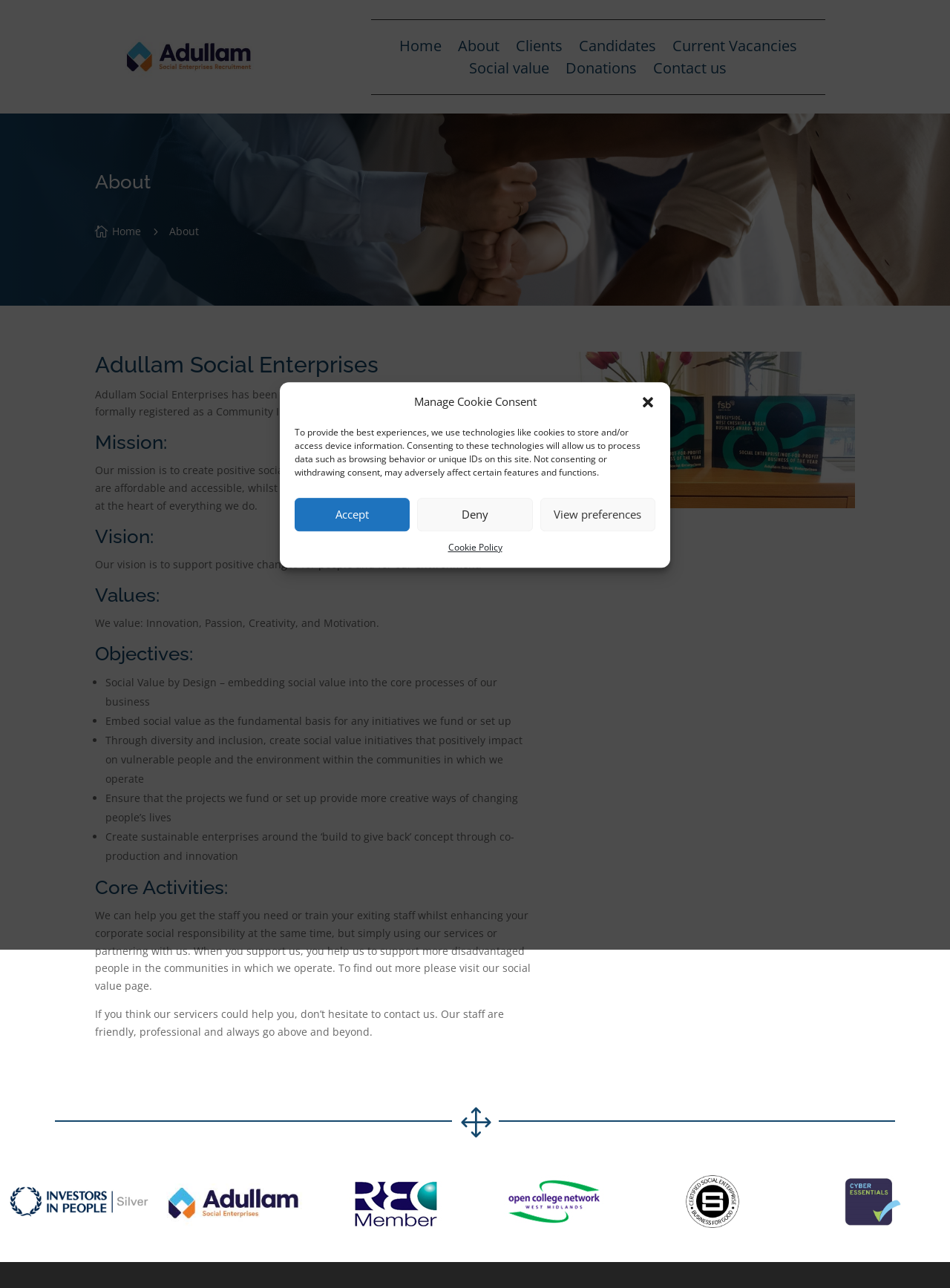What can Adullam Social Enterprises help with?
Answer the question with a single word or phrase by looking at the picture.

Staffing and training